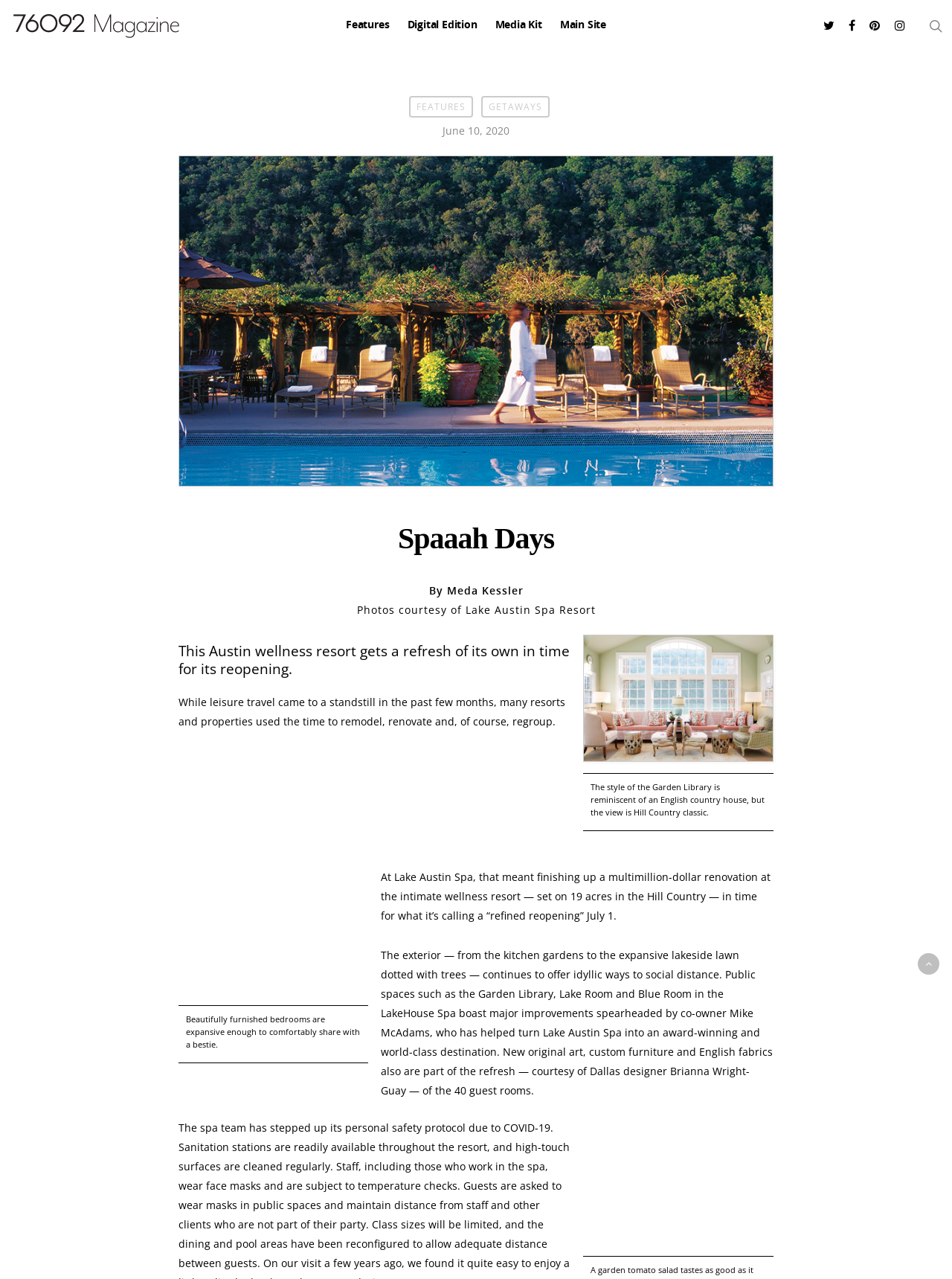Please identify the bounding box coordinates of the clickable area that will fulfill the following instruction: "view Digital Edition". The coordinates should be in the format of four float numbers between 0 and 1, i.e., [left, top, right, bottom].

[0.428, 0.006, 0.501, 0.036]